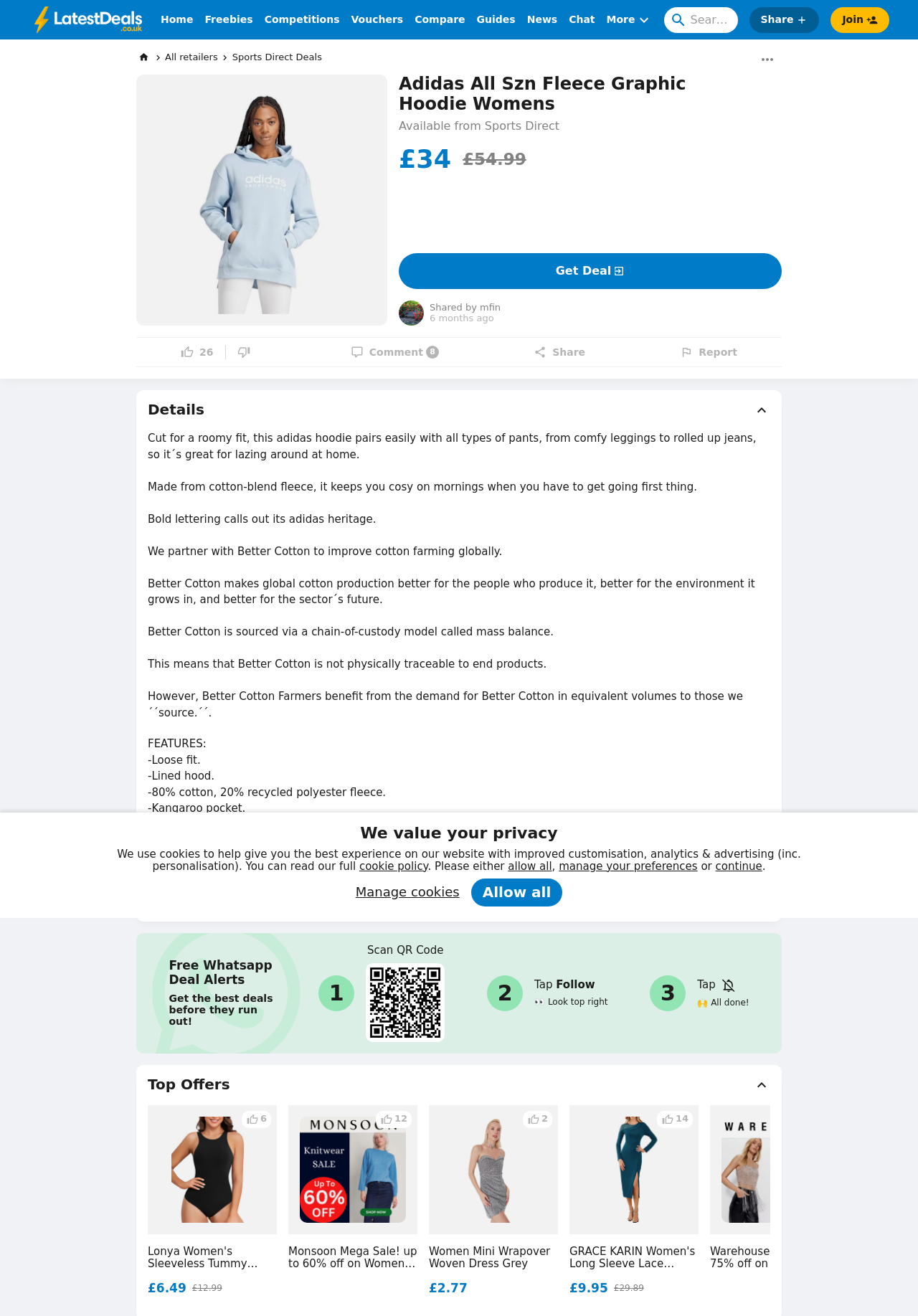Locate the bounding box of the UI element based on this description: "parent_node: Shared by mfin". Provide four float numbers between 0 and 1 as [left, top, right, bottom].

[0.434, 0.228, 0.468, 0.248]